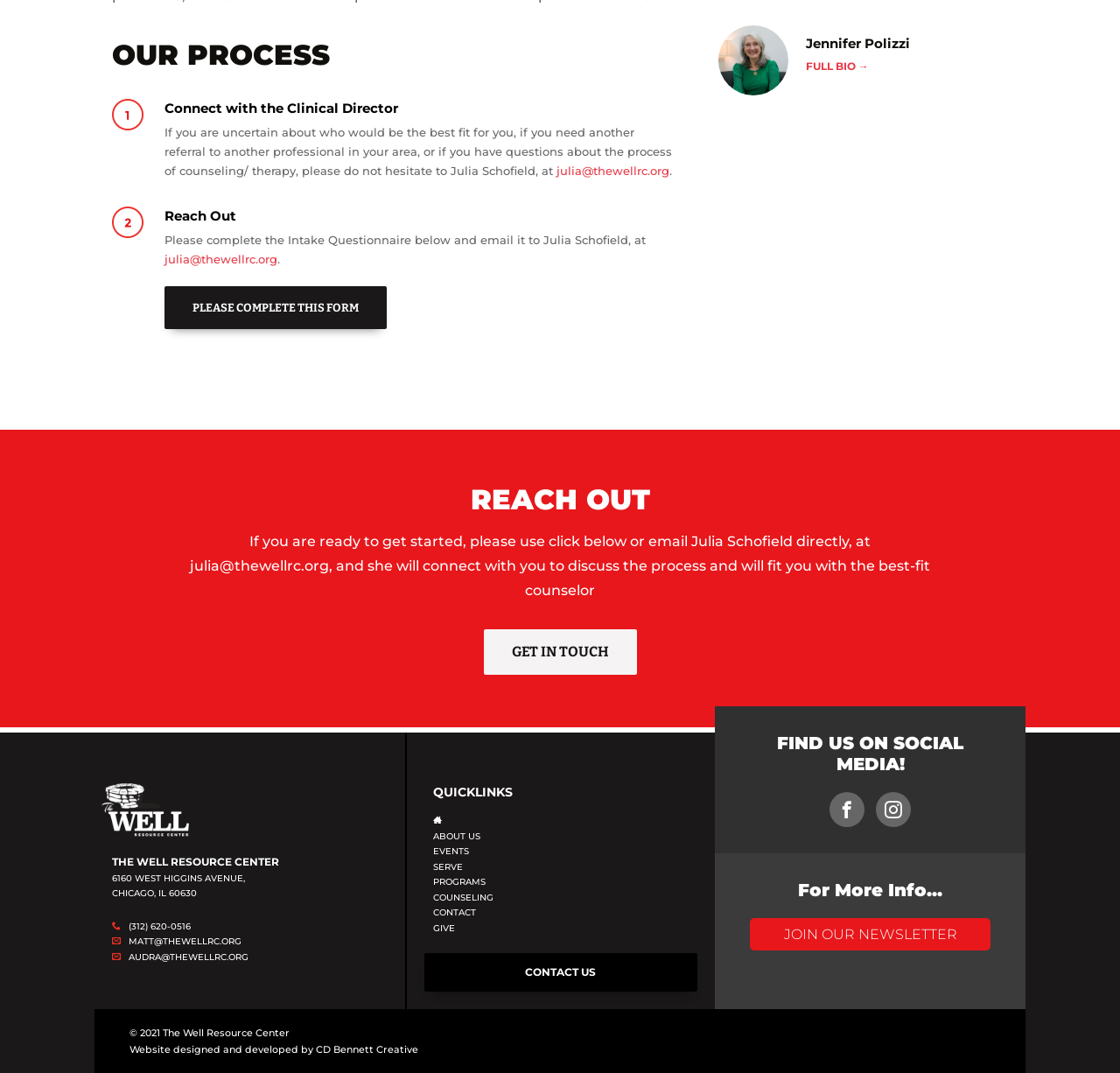Locate the bounding box coordinates of the element you need to click to accomplish the task described by this instruction: "Find The Well Resource Center on Facebook".

[0.741, 0.738, 0.772, 0.771]